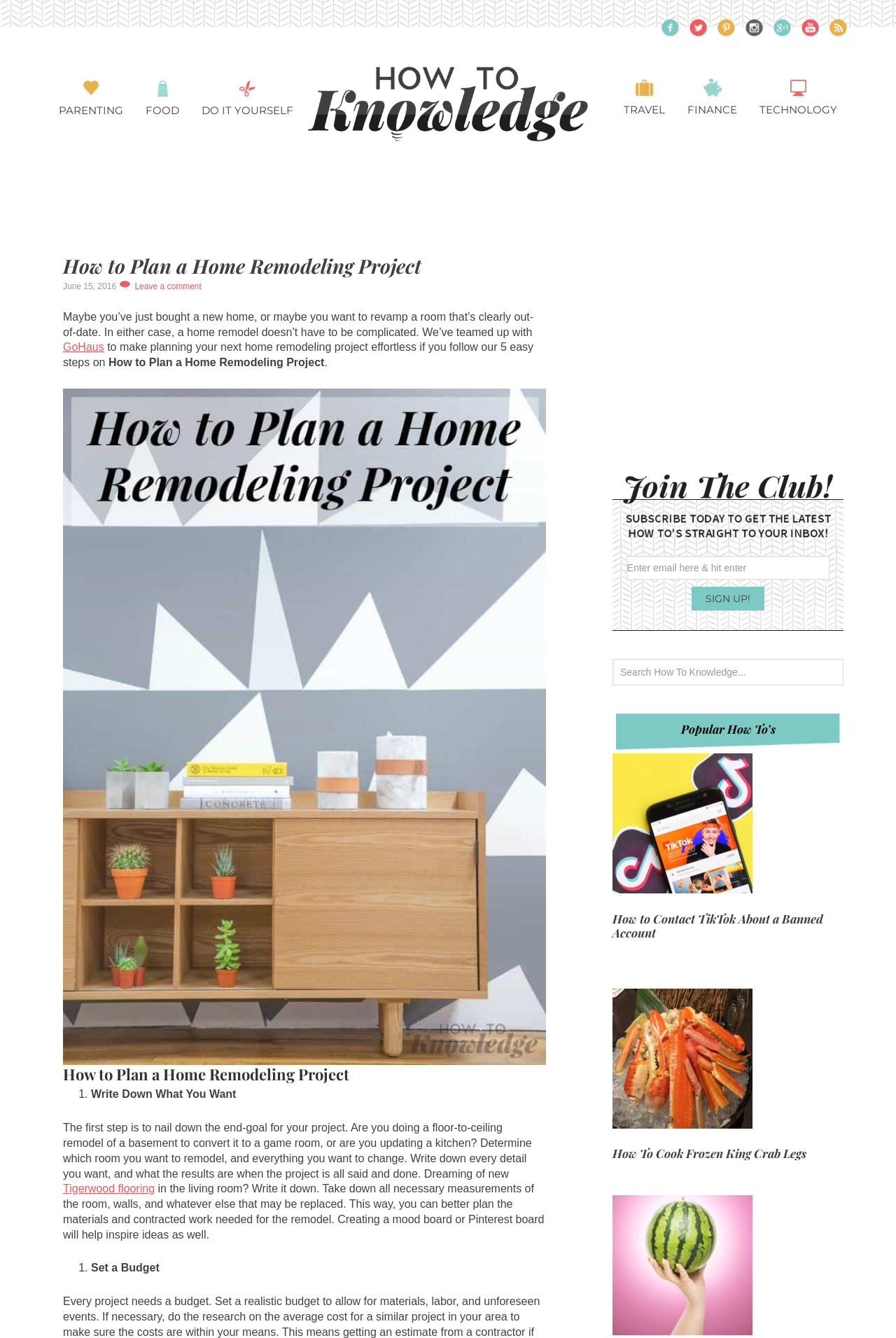Specify the bounding box coordinates of the region I need to click to perform the following instruction: "Search for something in the search box". The coordinates must be four float numbers in the range of 0 to 1, i.e., [left, top, right, bottom].

[0.684, 0.492, 0.941, 0.512]